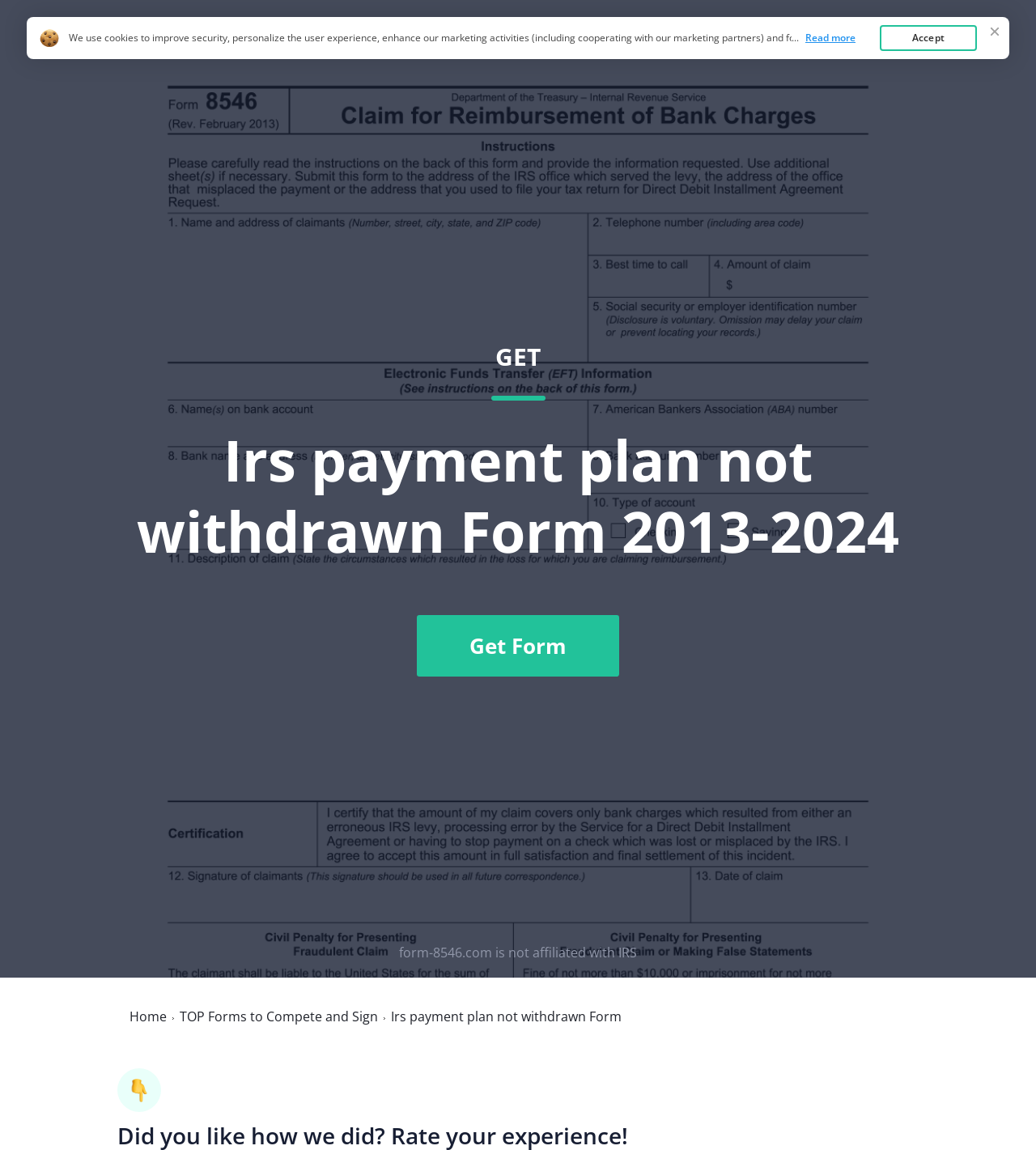Please indicate the bounding box coordinates of the element's region to be clicked to achieve the instruction: "Click on the 'Home' link". Provide the coordinates as four float numbers between 0 and 1, i.e., [left, top, right, bottom].

[0.755, 0.036, 0.791, 0.052]